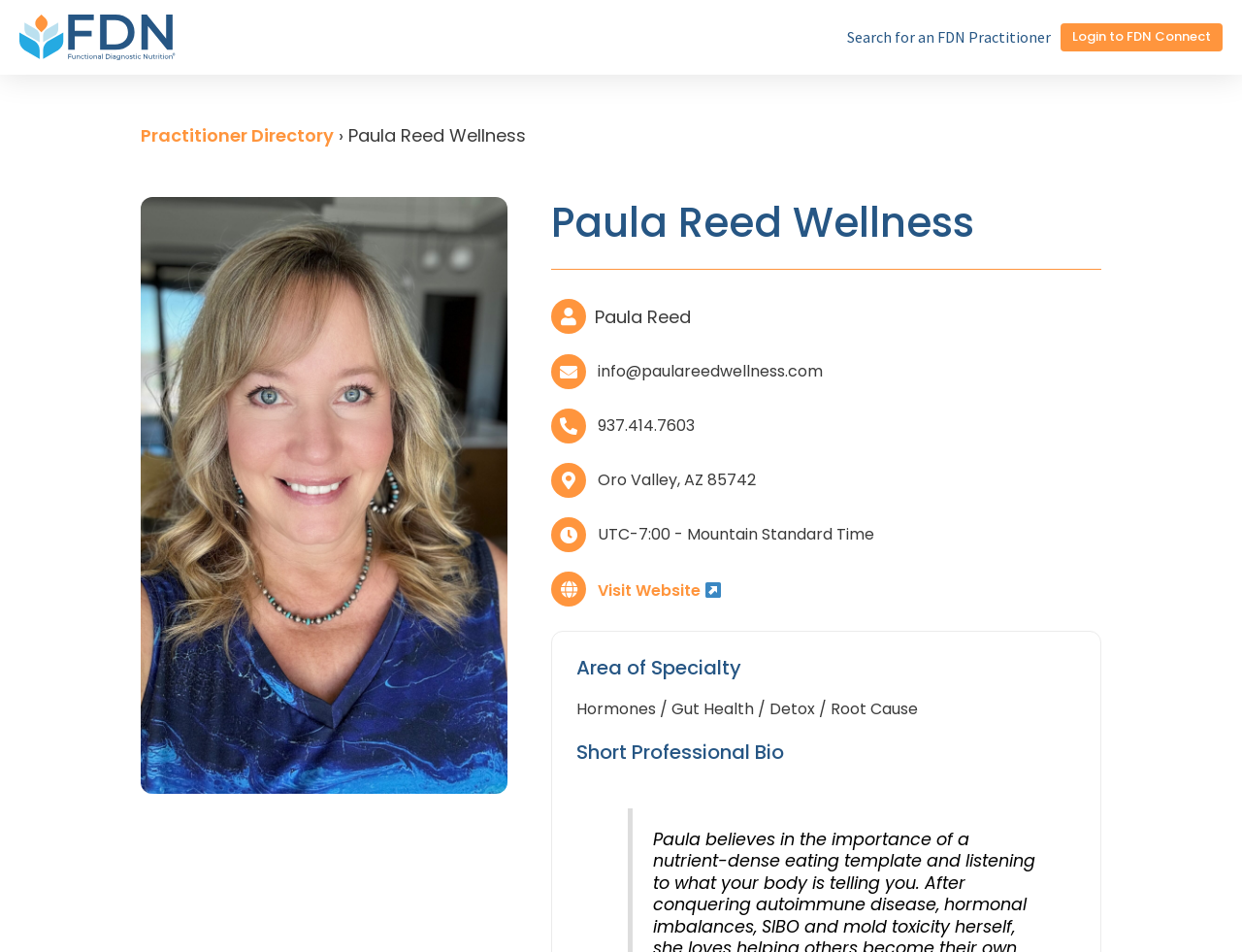What is the time zone?
Please provide a comprehensive answer based on the contents of the image.

I found the time zone by looking at the static text elements on the webpage. Specifically, I found the element with the text 'UTC-7:00 - Mountain Standard Time' which is located at coordinates [0.481, 0.549, 0.704, 0.572].